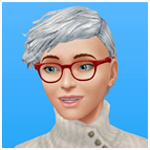What is the color of the background?
Please interpret the details in the image and answer the question thoroughly.

The caption describes the background as 'a soft blue', creating a cheerful and inviting atmosphere, which indicates the background color.